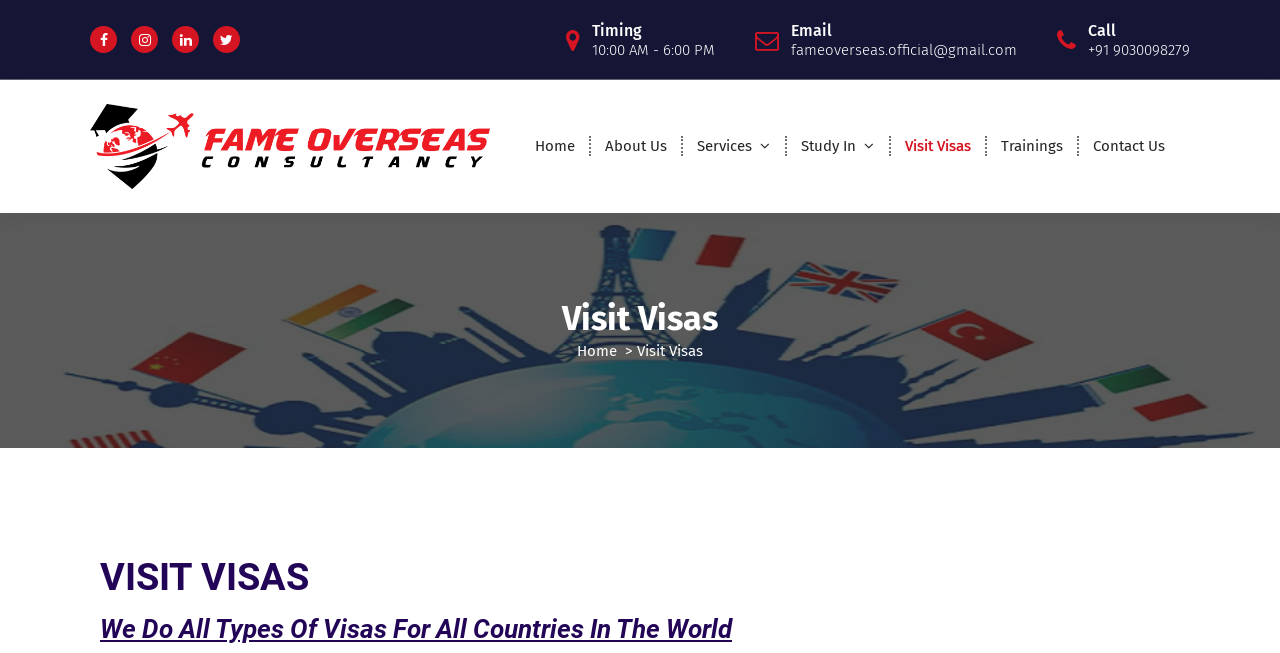Locate the bounding box coordinates of the element that needs to be clicked to carry out the instruction: "Learn more about Visit Visas". The coordinates should be given as four float numbers ranging from 0 to 1, i.e., [left, top, right, bottom].

[0.695, 0.191, 0.771, 0.258]